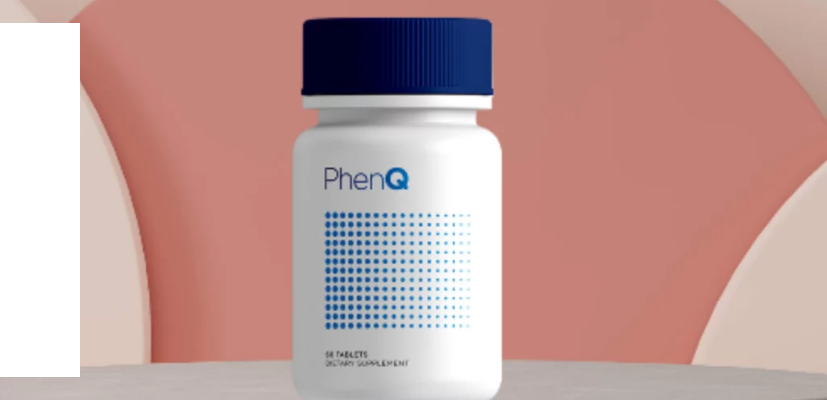What is the purpose of the dietary supplement?
From the image, respond using a single word or phrase.

Weight loss